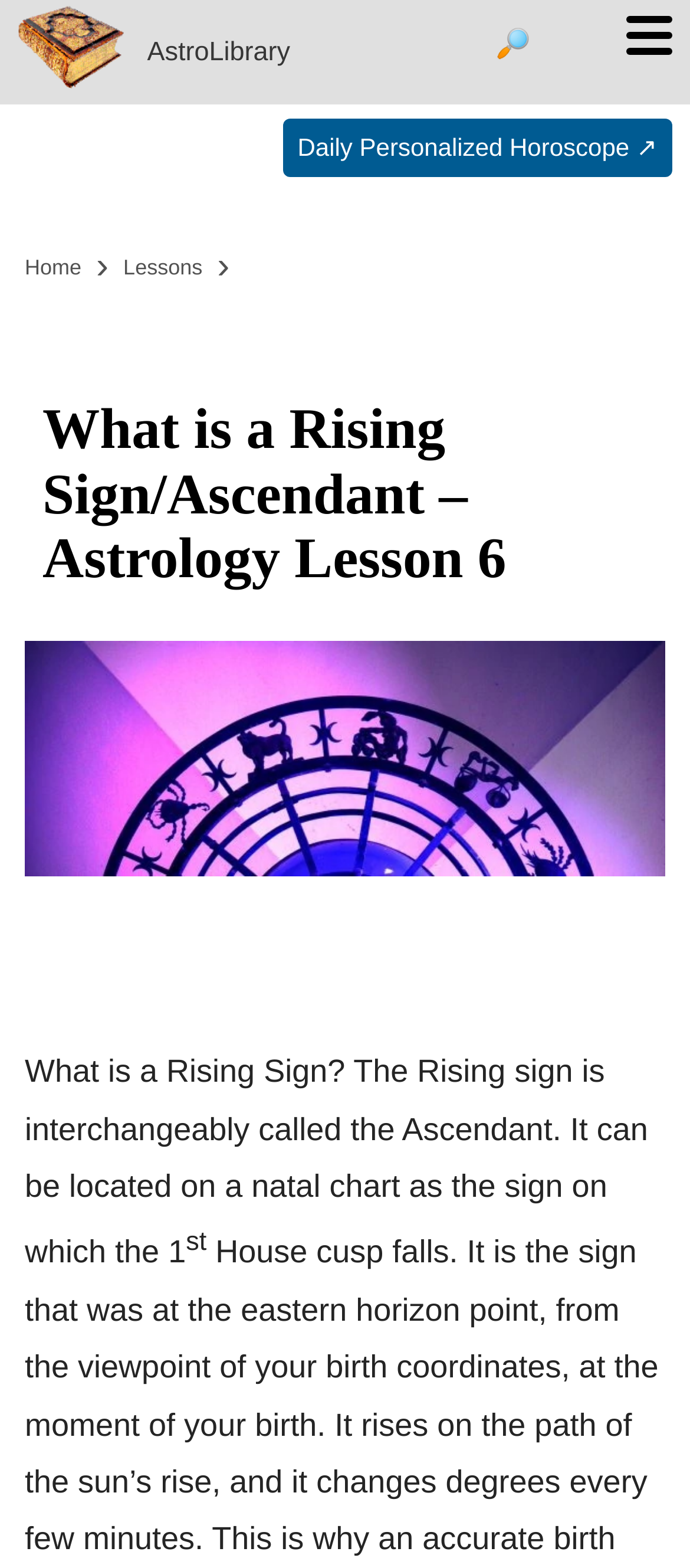Based on the element description, predict the bounding box coordinates (top-left x, top-left y, bottom-right x, bottom-right y) for the UI element in the screenshot: 🔎

[0.718, 0.0, 0.769, 0.044]